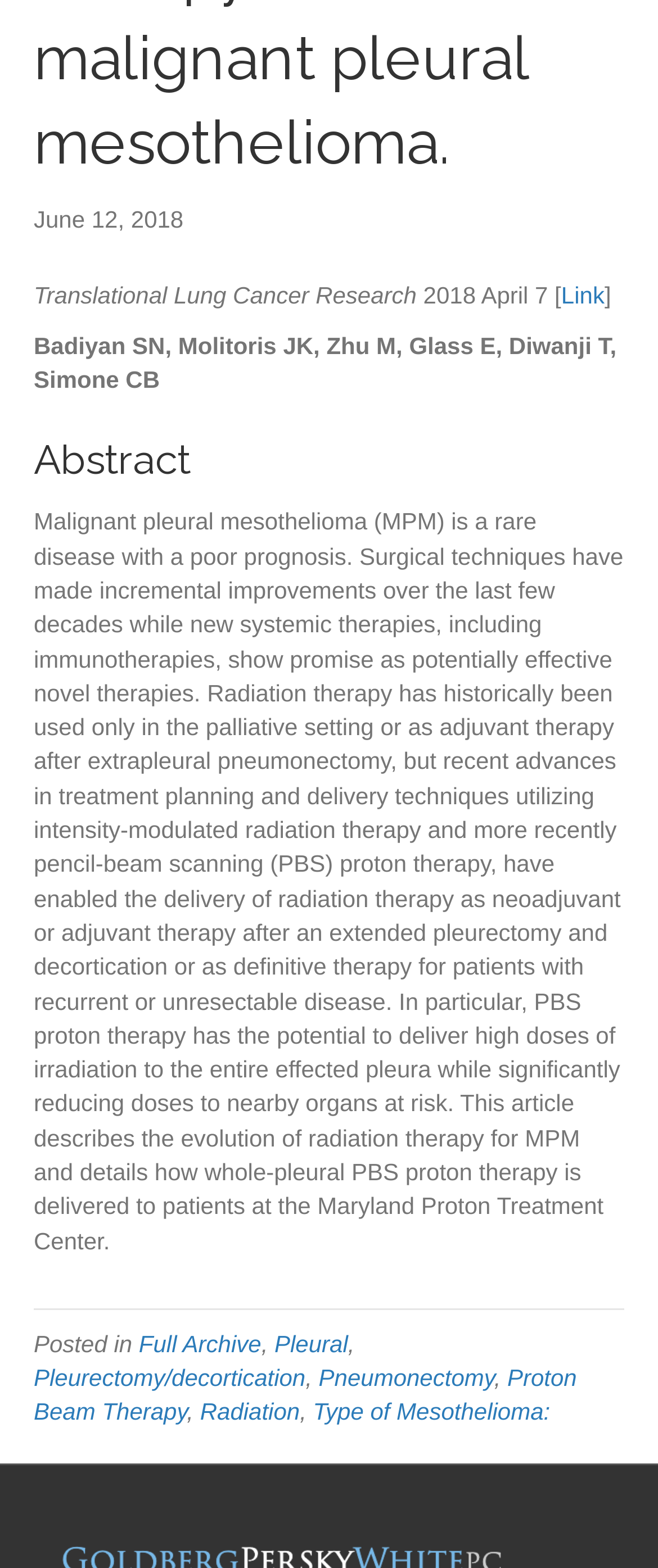Locate and provide the bounding box coordinates for the HTML element that matches this description: "Proton Beam Therapy".

[0.051, 0.87, 0.877, 0.909]